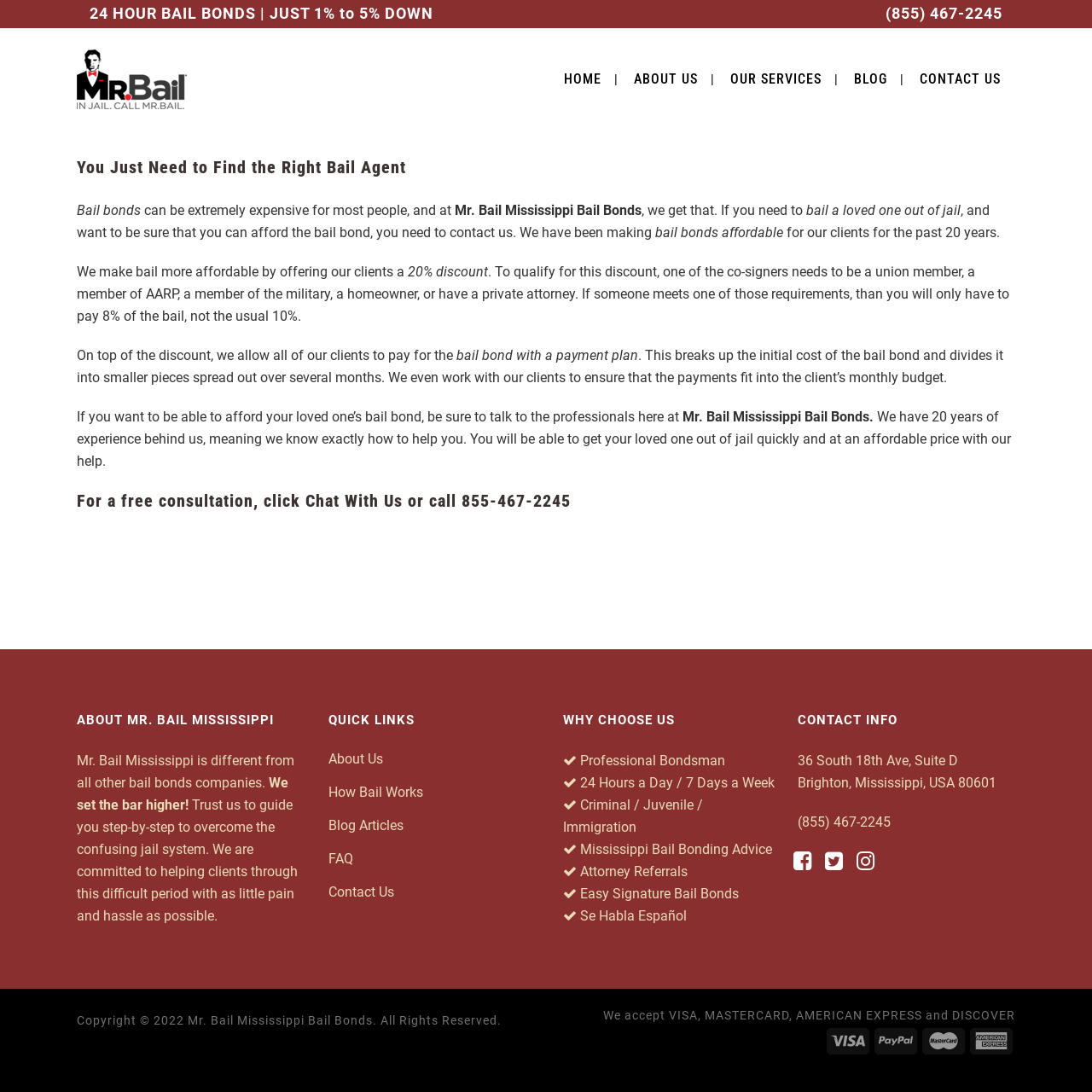Provide a one-word or brief phrase answer to the question:
What is the address of Mr. Bail Mississippi Bail Bonds?

36 South 18th Ave, Suite D, Brighton, Mississippi, USA 80601